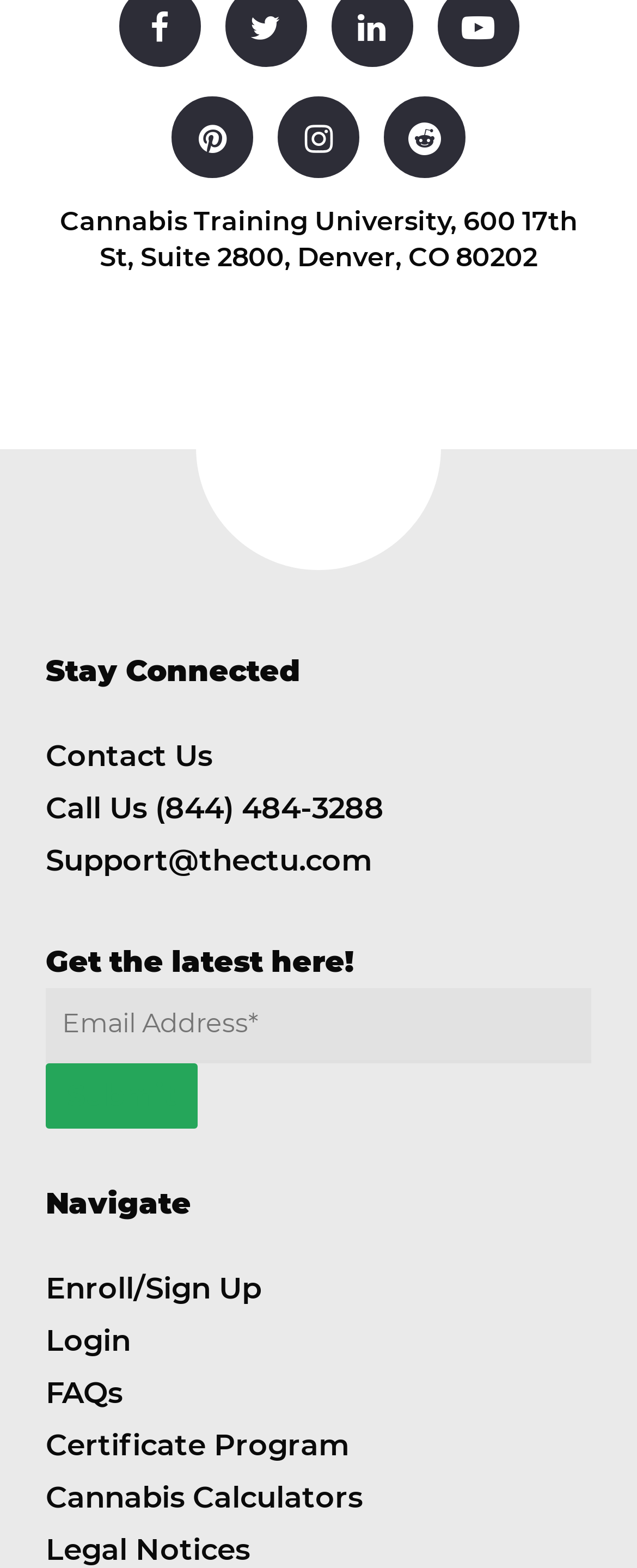Pinpoint the bounding box coordinates for the area that should be clicked to perform the following instruction: "Submit the form".

[0.072, 0.679, 0.31, 0.72]